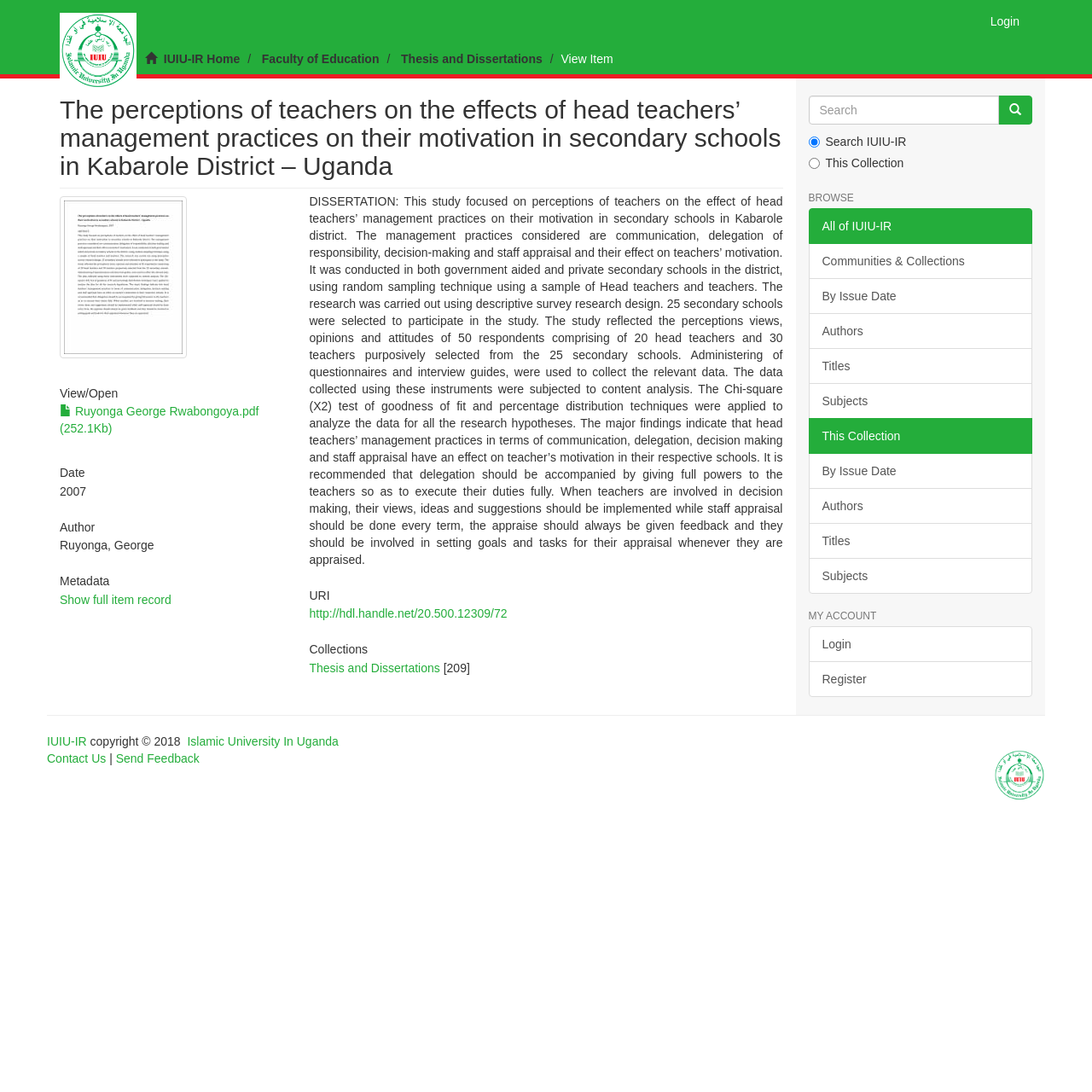Create a detailed summary of all the visual and textual information on the webpage.

This webpage appears to be a thesis or dissertation page from the Islamic University In Uganda's Institutional Repository (IUIU-IR). At the top left, there is a small image and a link to the login page. Below this, there is a horizontal navigation menu with links to "IUIU-IR Home", "Faculty of Education", "Thesis and Dissertations", and other related pages.

The main content of the page is a thesis titled "The perceptions of teachers on the effects of head teachers’ management practices on their motivation in secondary schools in Kabarole District – Uganda". This title is displayed prominently at the top of the page, with a thumbnail image to the right. Below the title, there are links to view or open the thesis, as well as information about the author, date, and metadata.

The metadata section provides a detailed abstract of the thesis, which discusses the effects of head teachers' management practices on teacher motivation in secondary schools in Kabarole district, Uganda. The abstract is followed by links to the full item record, a URI, and collections.

On the right side of the page, there is a search box with a "Go" button, as well as radio buttons to search either the entire IUIU-IR or the current collection. Below this, there are links to browse by communities and collections, issue date, authors, titles, and subjects.

Further down the page, there is a section labeled "MY ACCOUNT" with links to login and register. At the very bottom of the page, there is a footer with links to the IUIU-IR homepage, copyright information, and contact details.